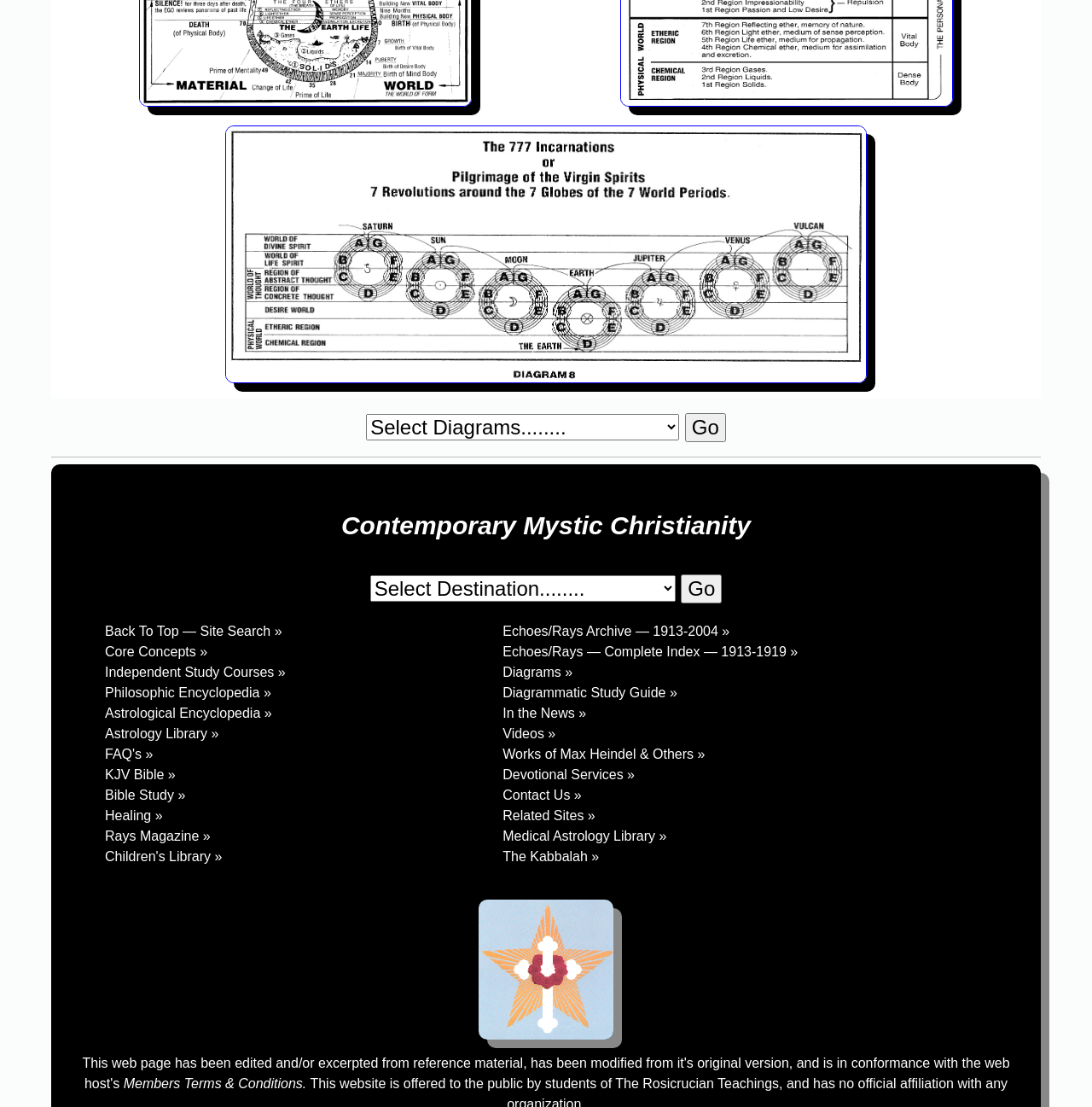Please find the bounding box coordinates of the element that you should click to achieve the following instruction: "go to homepage". The coordinates should be presented as four float numbers between 0 and 1: [left, top, right, bottom].

None